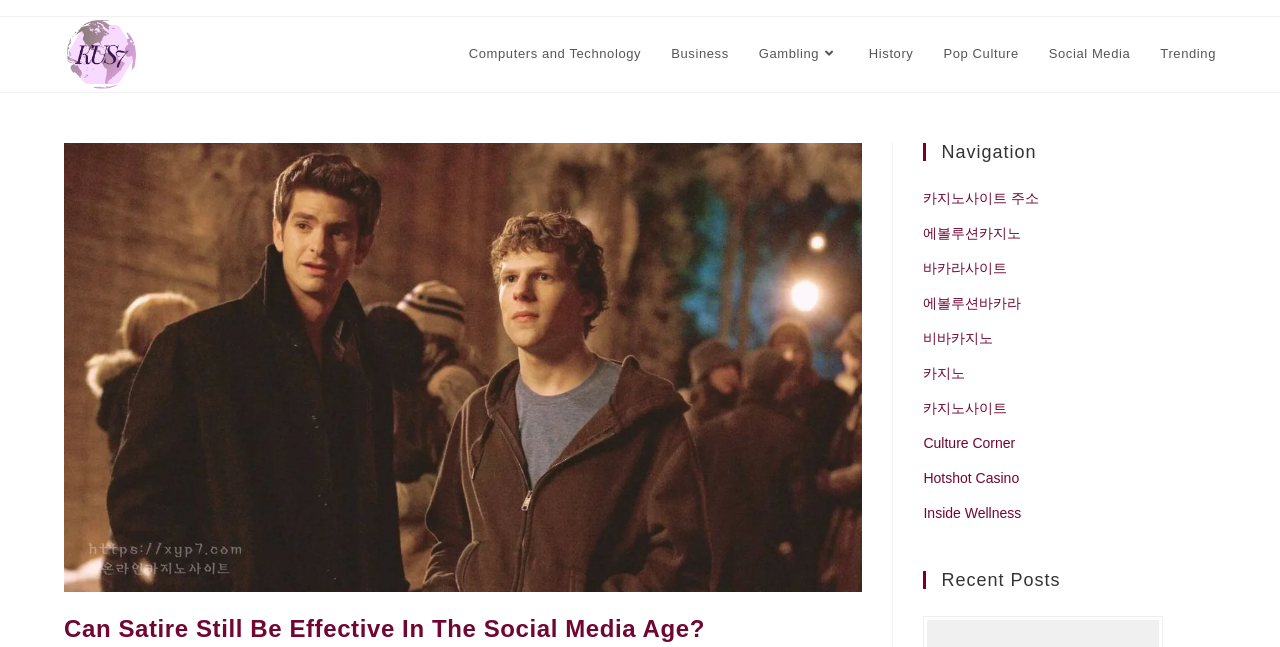Please find the bounding box coordinates (top-left x, top-left y, bottom-right x, bottom-right y) in the screenshot for the UI element described as follows: Computers and Technology

[0.355, 0.026, 0.513, 0.141]